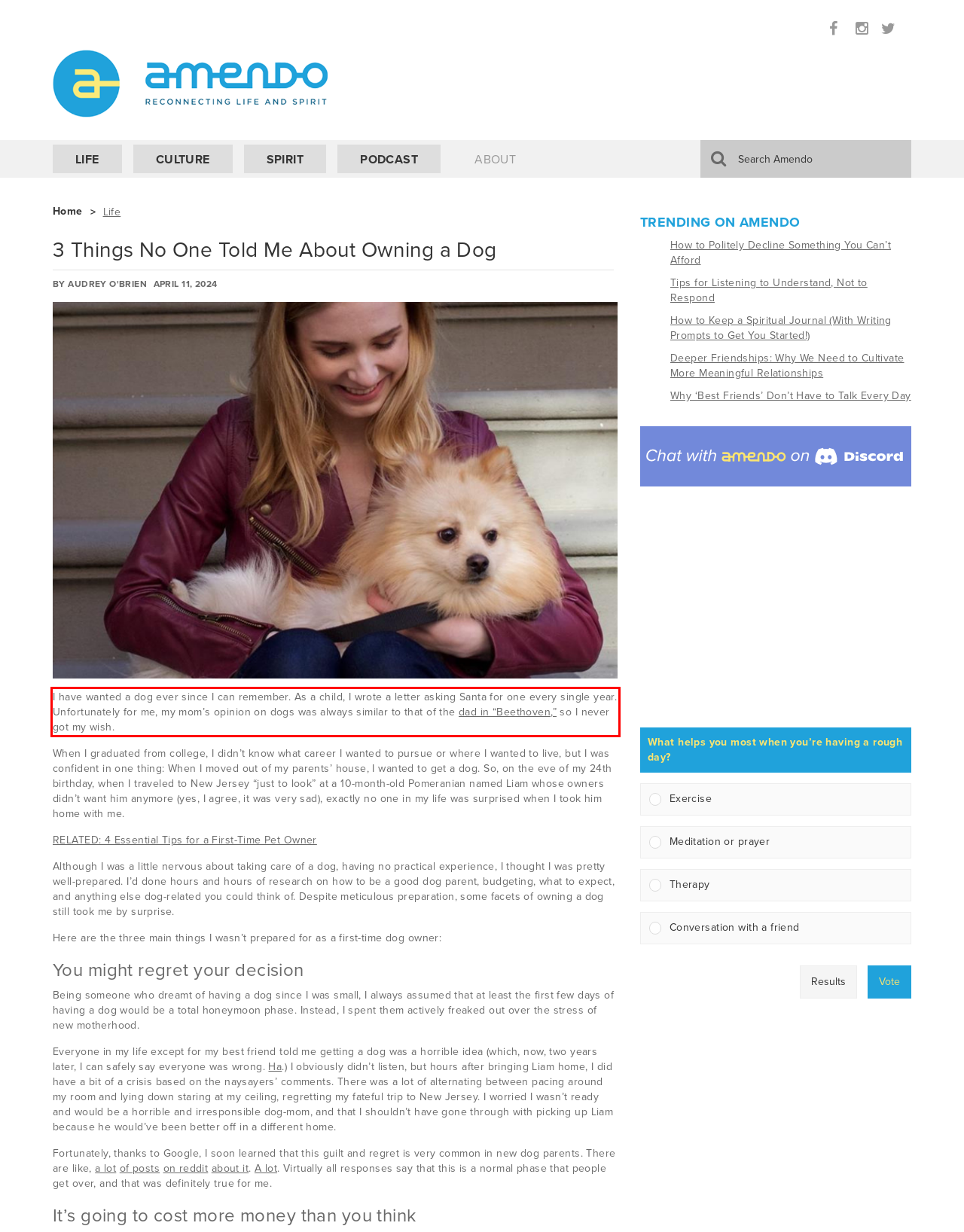You have a webpage screenshot with a red rectangle surrounding a UI element. Extract the text content from within this red bounding box.

I have wanted a dog ever since I can remember. As a child, I wrote a letter asking Santa for one every single year. Unfortunately for me, my mom’s opinion on dogs was always similar to that of the dad in “Beethoven,” so I never got my wish.